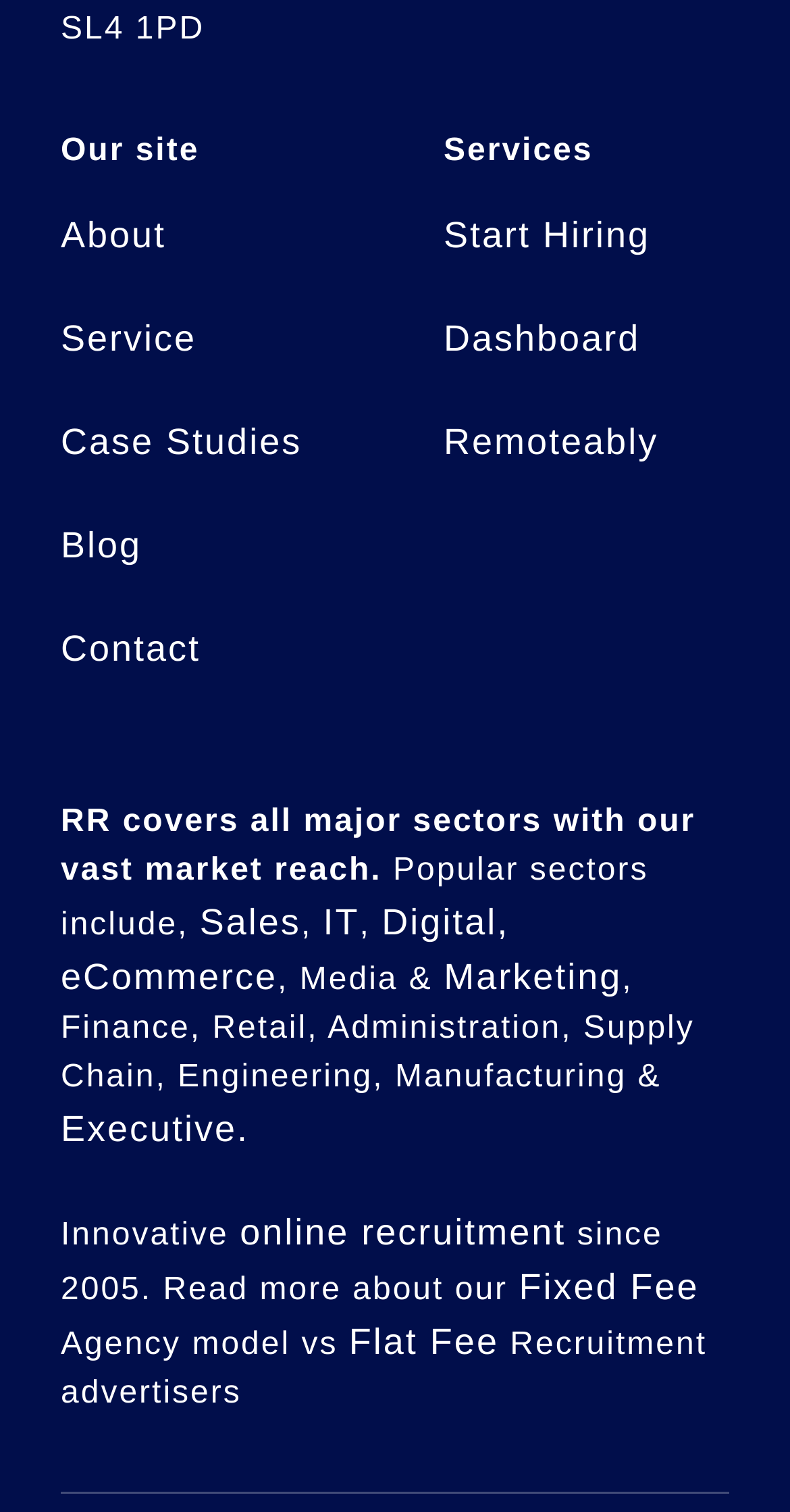Please find the bounding box coordinates of the element that needs to be clicked to perform the following instruction: "Learn more about Sales". The bounding box coordinates should be four float numbers between 0 and 1, represented as [left, top, right, bottom].

[0.253, 0.596, 0.381, 0.623]